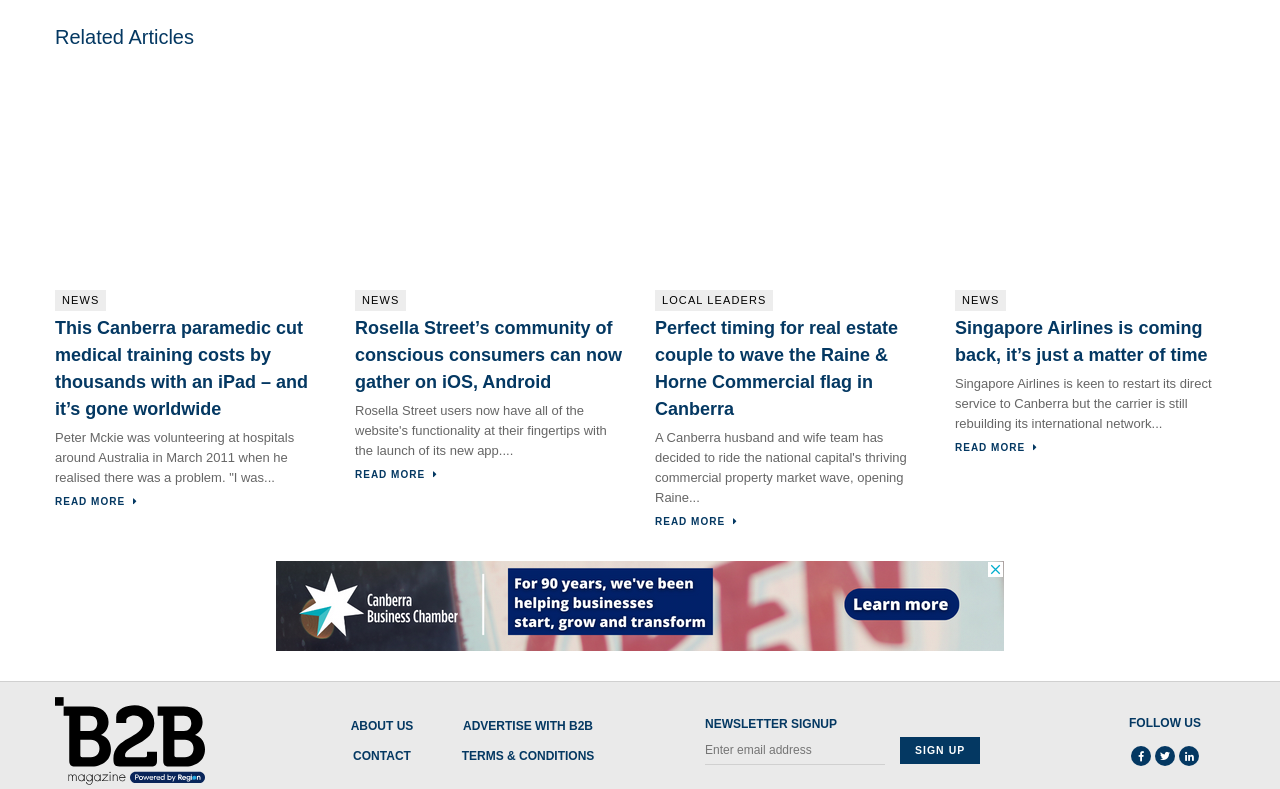Determine the bounding box coordinates for the area you should click to complete the following instruction: "Sign up for the newsletter".

[0.703, 0.934, 0.766, 0.968]